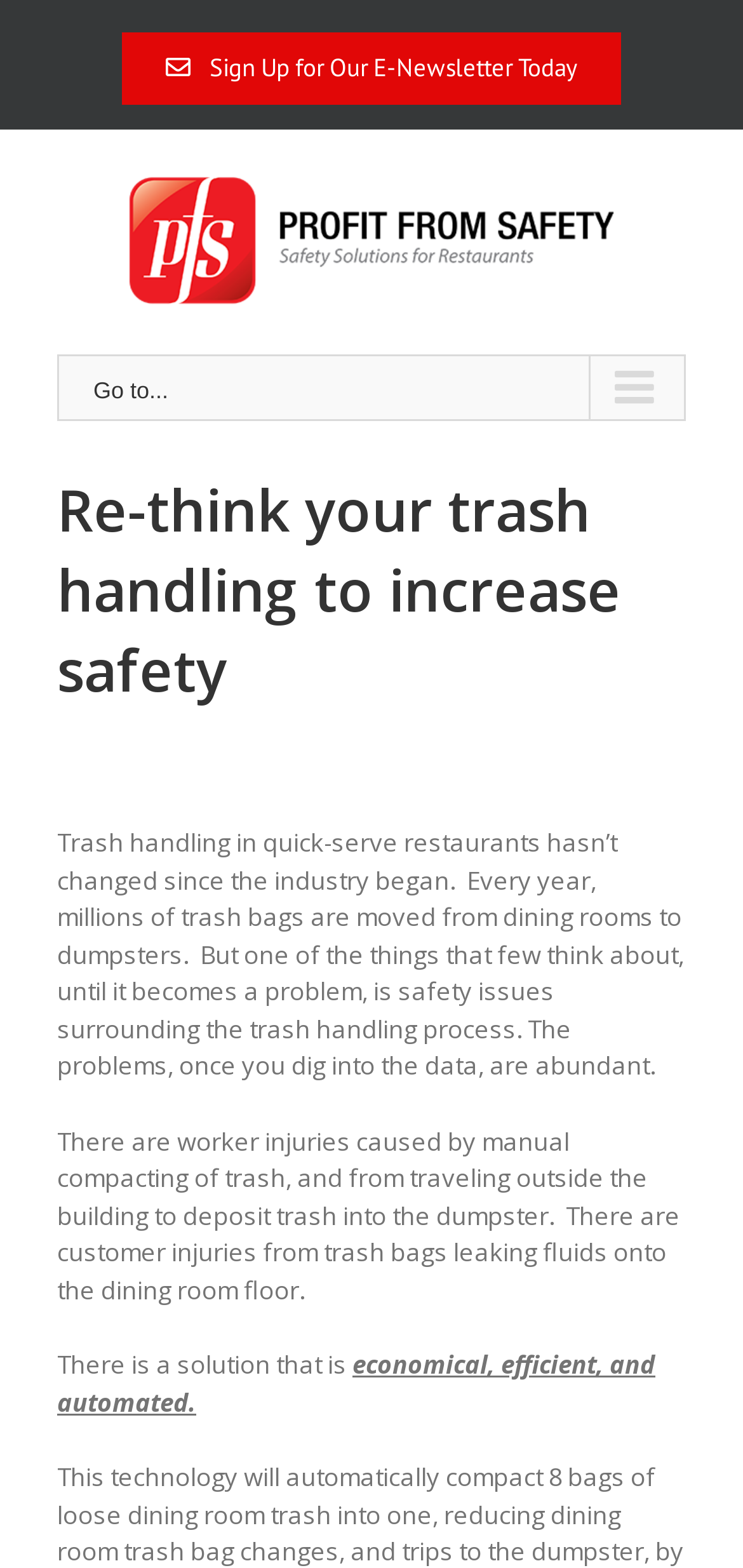Based on the description "Go to...", find the bounding box of the specified UI element.

[0.077, 0.226, 0.923, 0.269]